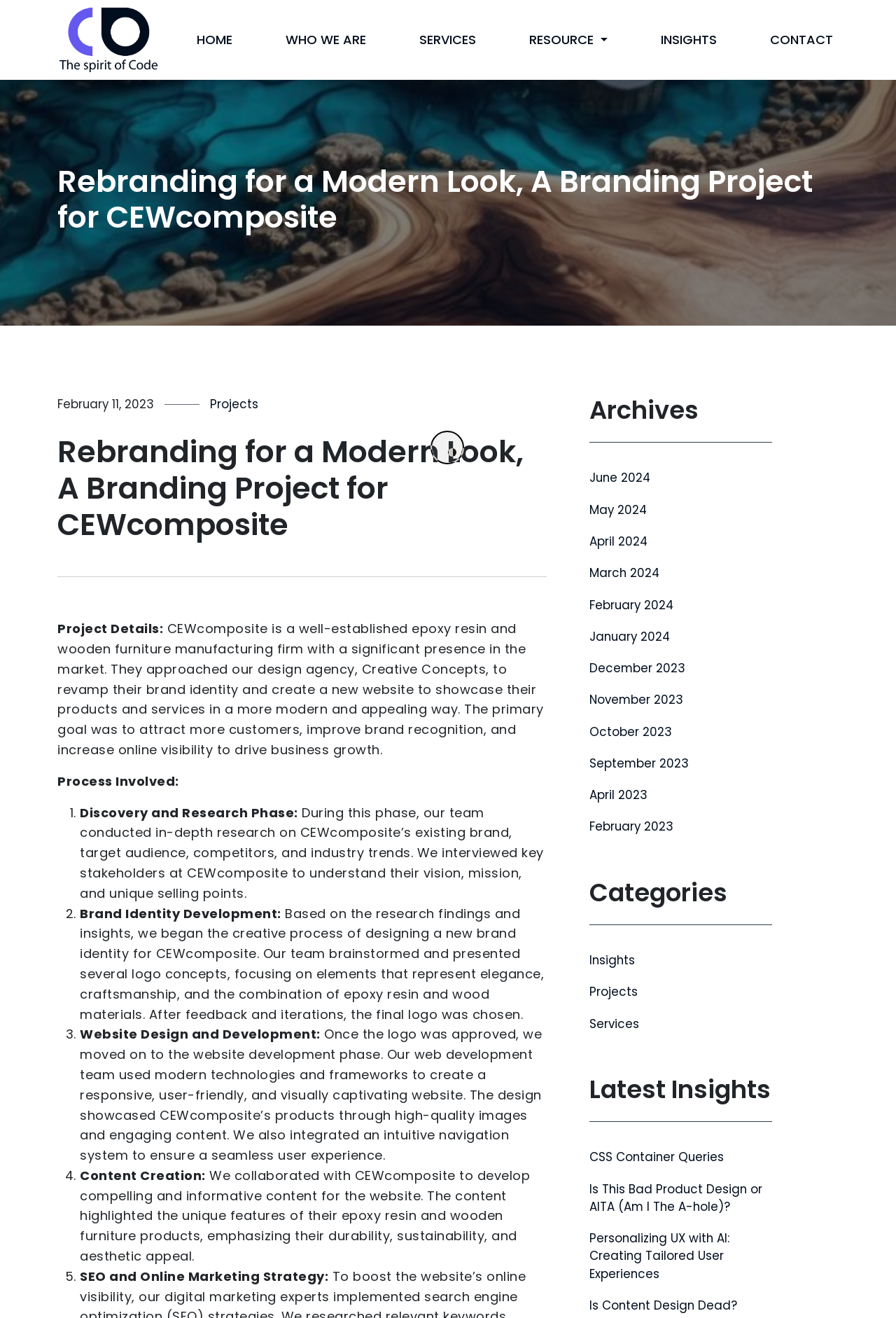Identify the bounding box coordinates for the UI element described by the following text: "Projects". Provide the coordinates as four float numbers between 0 and 1, in the format [left, top, right, bottom].

[0.658, 0.746, 0.712, 0.759]